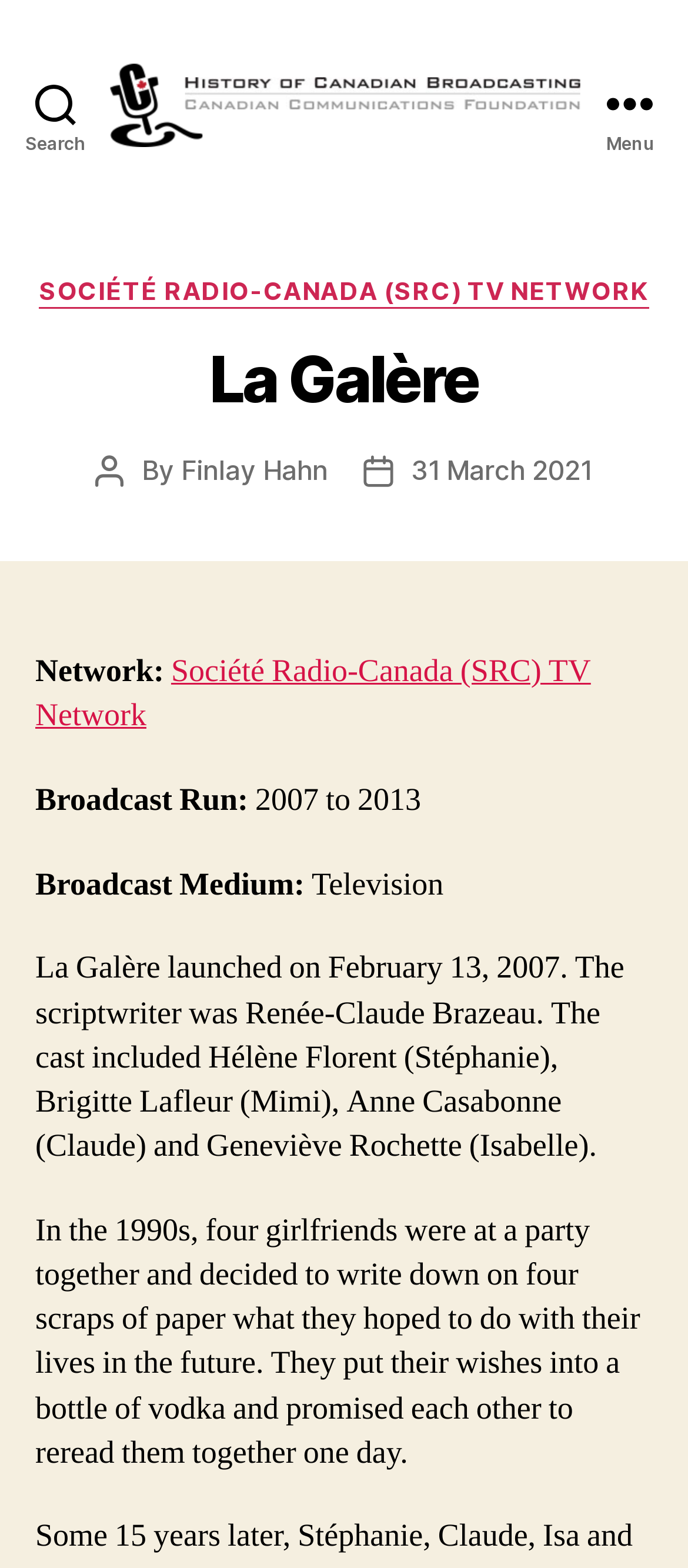What is the broadcast medium of La Galère?
Use the screenshot to answer the question with a single word or phrase.

Television